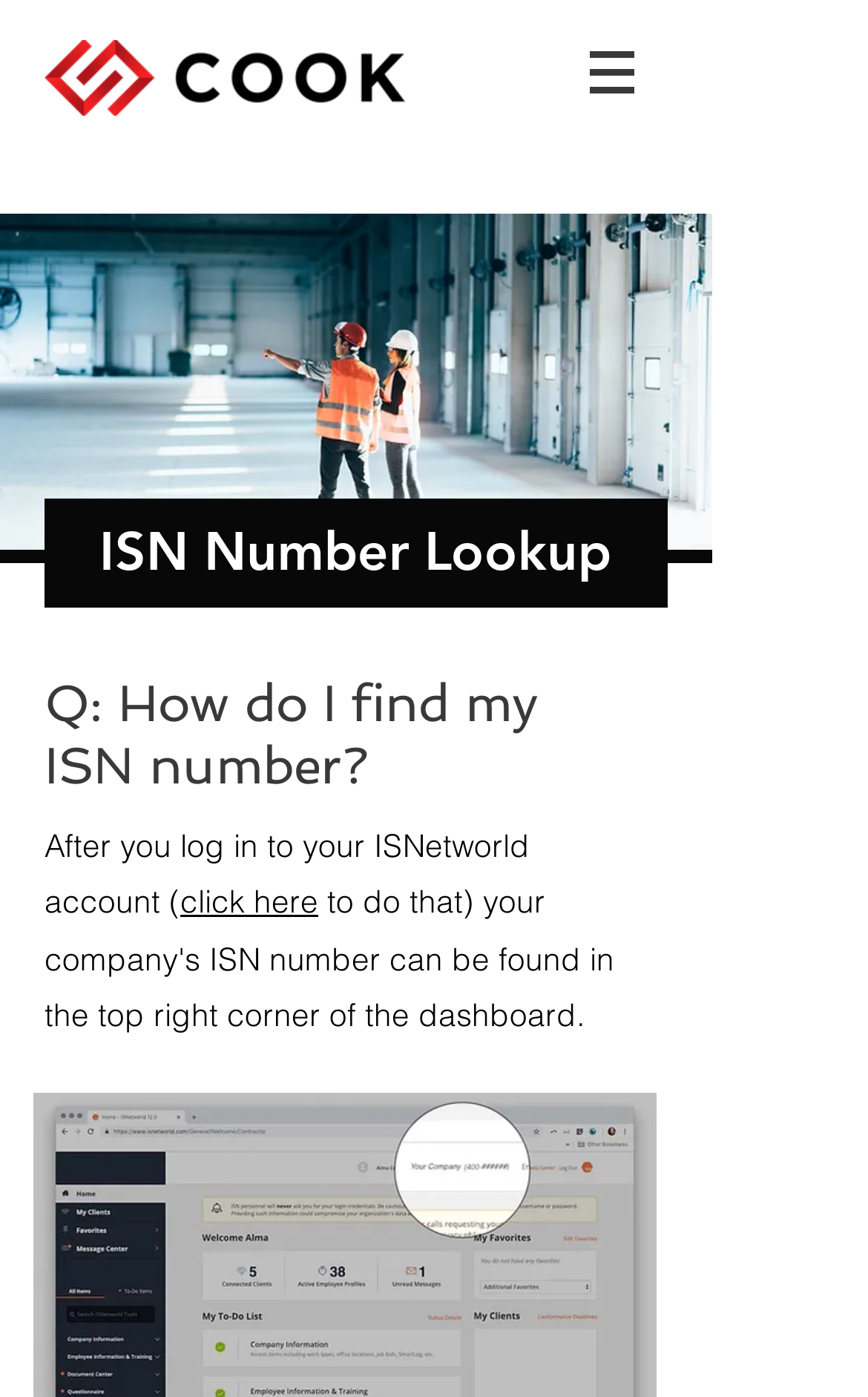Craft a detailed narrative of the webpage's structure and content.

The webpage is about ISN Number Lookup and Help with ISNetworld. At the top left corner, there is a Cook Compliance Solutions logo, which is an image linked to the company's website. 

To the right of the logo, there is a navigation menu labeled "Site" with a dropdown button. The button has an icon, which is an image. 

Below the navigation menu, there is a prominent heading "ISN Number Lookup" that spans across most of the page width. 

Further down, there is a question "Q: How do I find my ISN number?" in a heading format, followed by a paragraph of text that explains how to find the ISN number. The text starts with "After you log in to your ISNetworld account" and has a link "click here" in the middle of the sentence.